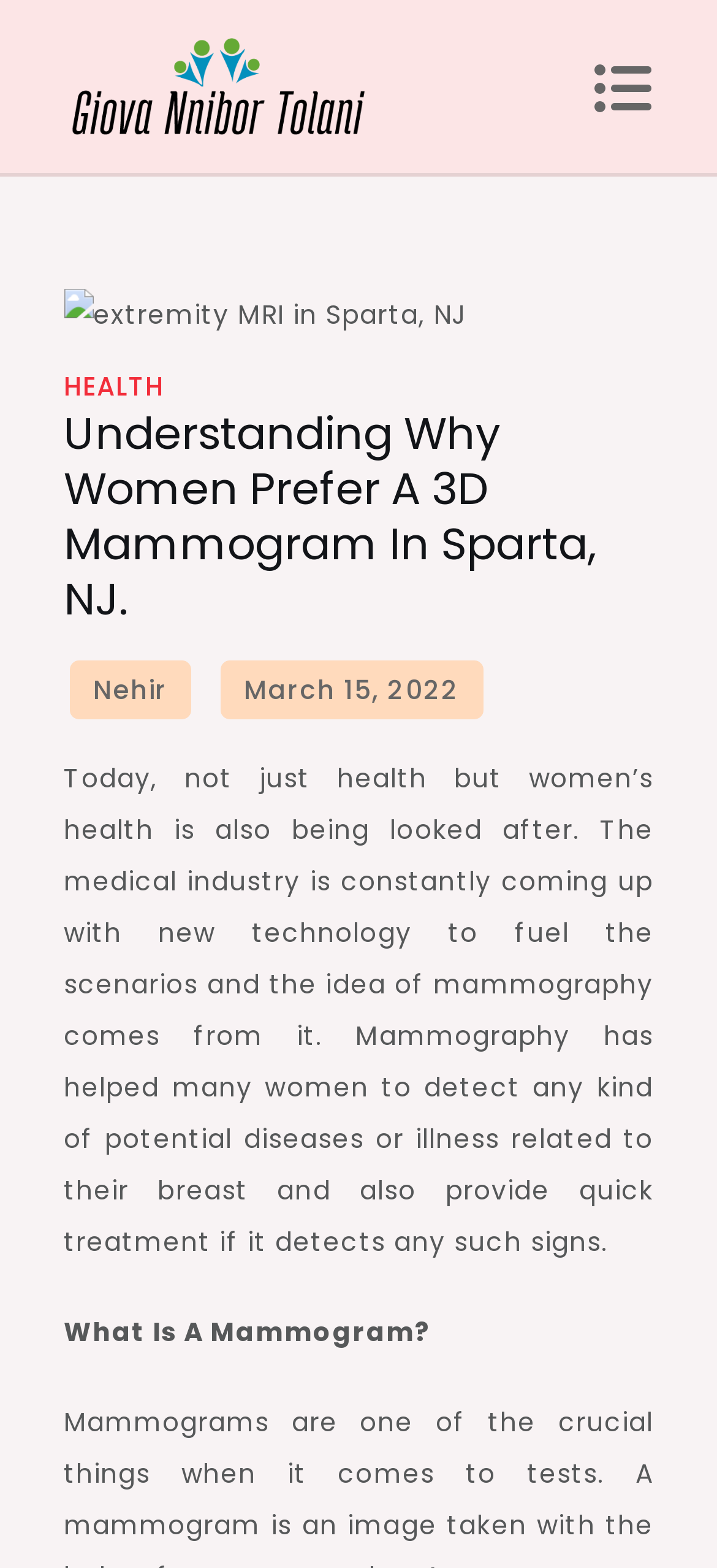Given the element description "General Information", identify the bounding box of the corresponding UI element.

[0.088, 0.09, 0.925, 0.143]